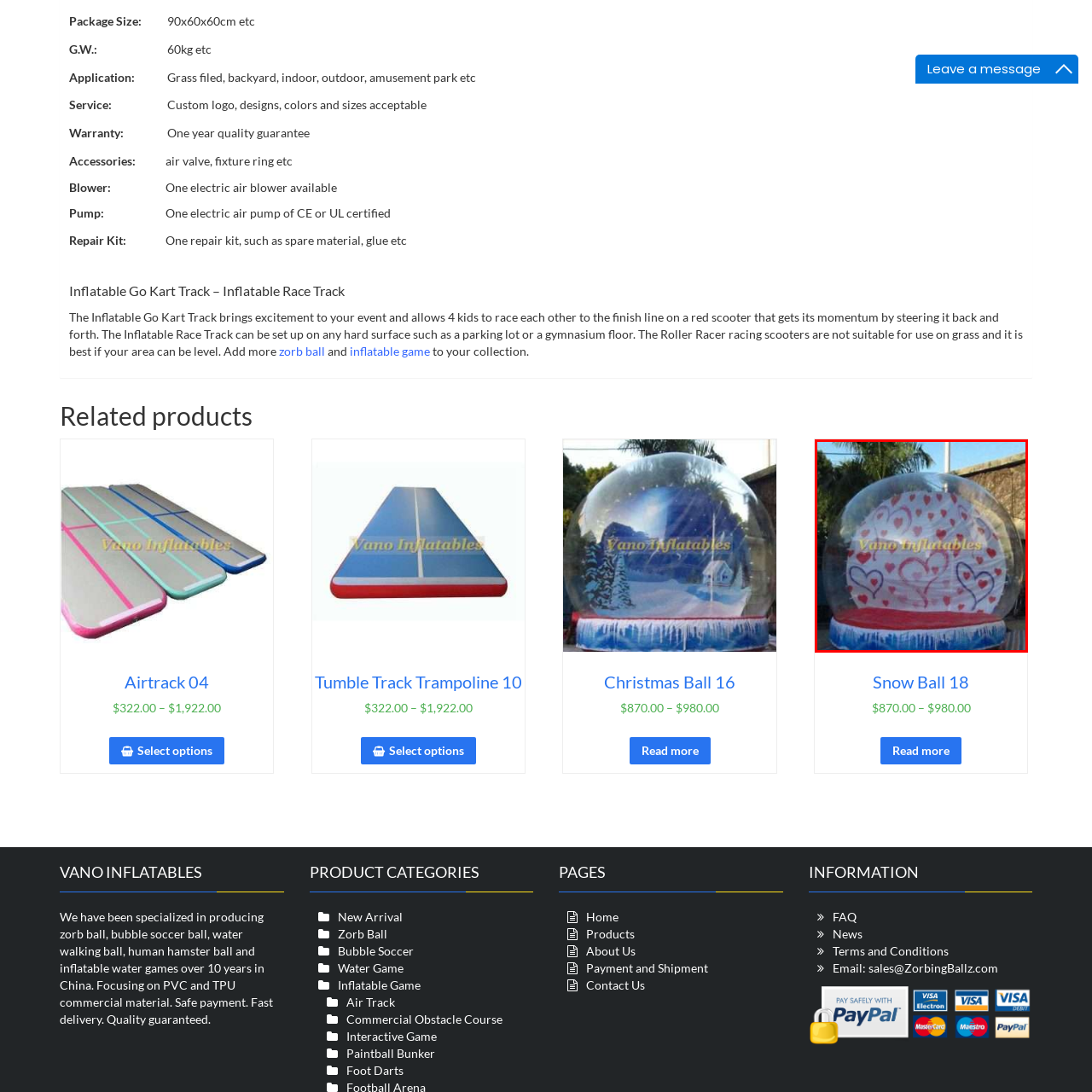Look at the area highlighted in the red box, What is the purpose of the inflatable snow globe? Please provide an answer in a single word or phrase.

Creating memorable experiences